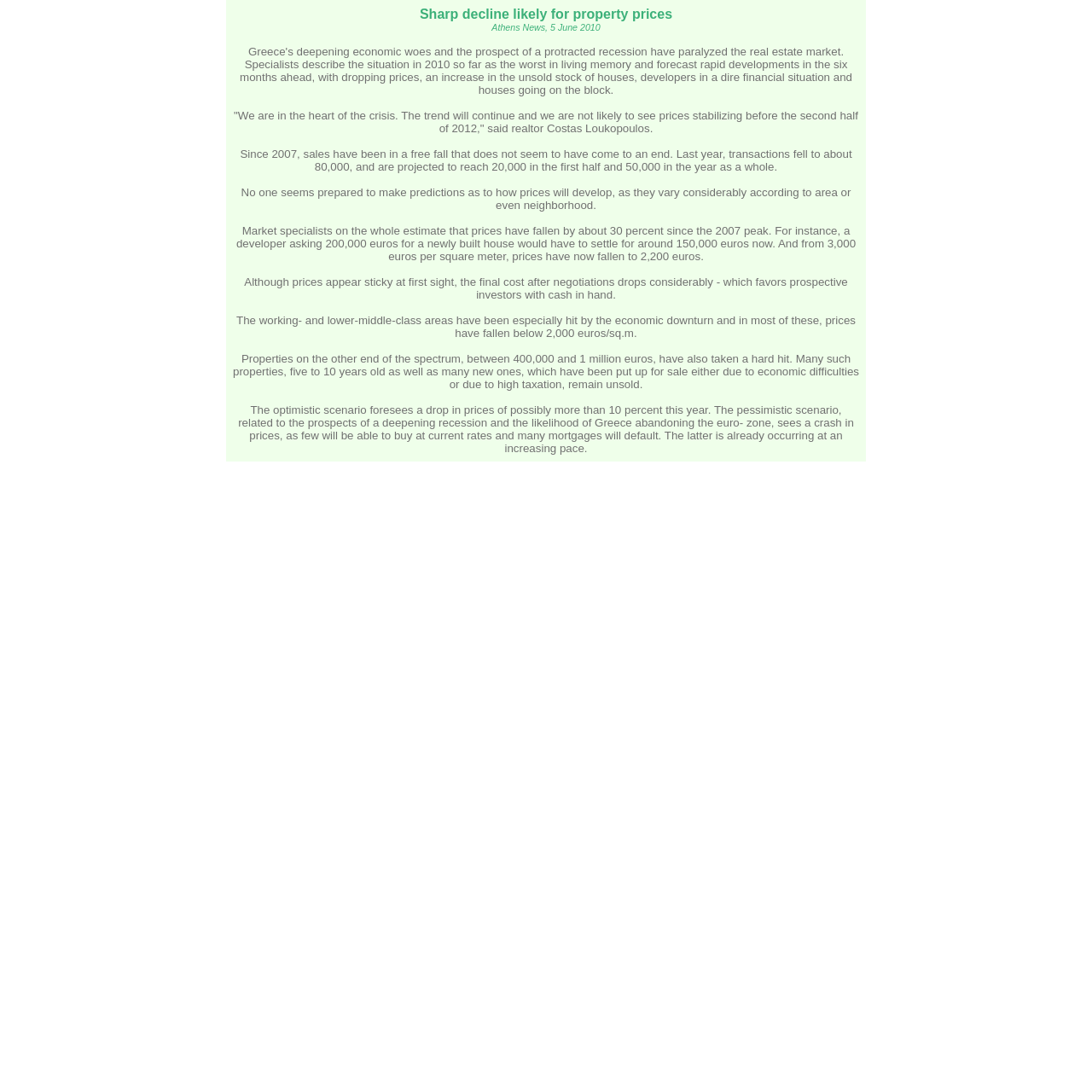Using details from the image, please answer the following question comprehensively:
What is the main reason for the decline in property prices?

The economic downturn and recession have led to a decline in property prices, with the working- and lower-middle-class areas being especially hit and prices falling below 2,000 euros/sq.m.